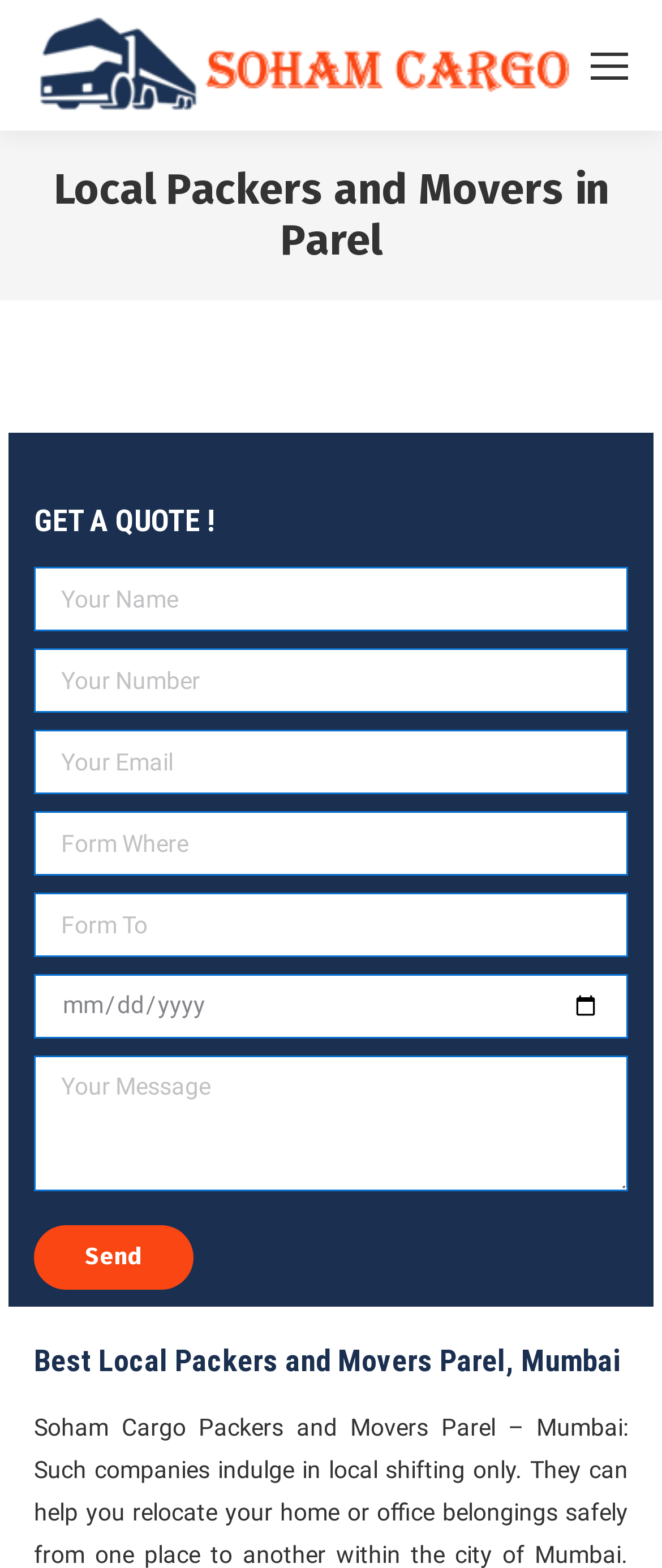Write a detailed summary of the webpage, including text, images, and layout.

This webpage is about Local Packers and Movers in Parel, Mumbai. At the top right corner, there is a mobile menu icon. Below it, there is a link to "Best Packers And Movers" accompanied by an image with the same name. 

Next to the image, there is a heading that reads "Local Packers and Movers in Parel". Below this heading, there is a static text "You are here:". 

Further down, there is a prominent heading "GET A QUOTE!" followed by a series of five text boxes, two of which are required, and three of which are not. Below these text boxes, there is a date picker with spin buttons for month, day, and year, along with a "Show date picker" button. 

Below the date picker, there is another text box that is not required. Finally, there is a "Send" button. 

At the bottom of the page, there is a heading that reads "Best Local Packers and Movers Parel, Mumbai". At the bottom right corner, there is a link to "Go to Top".